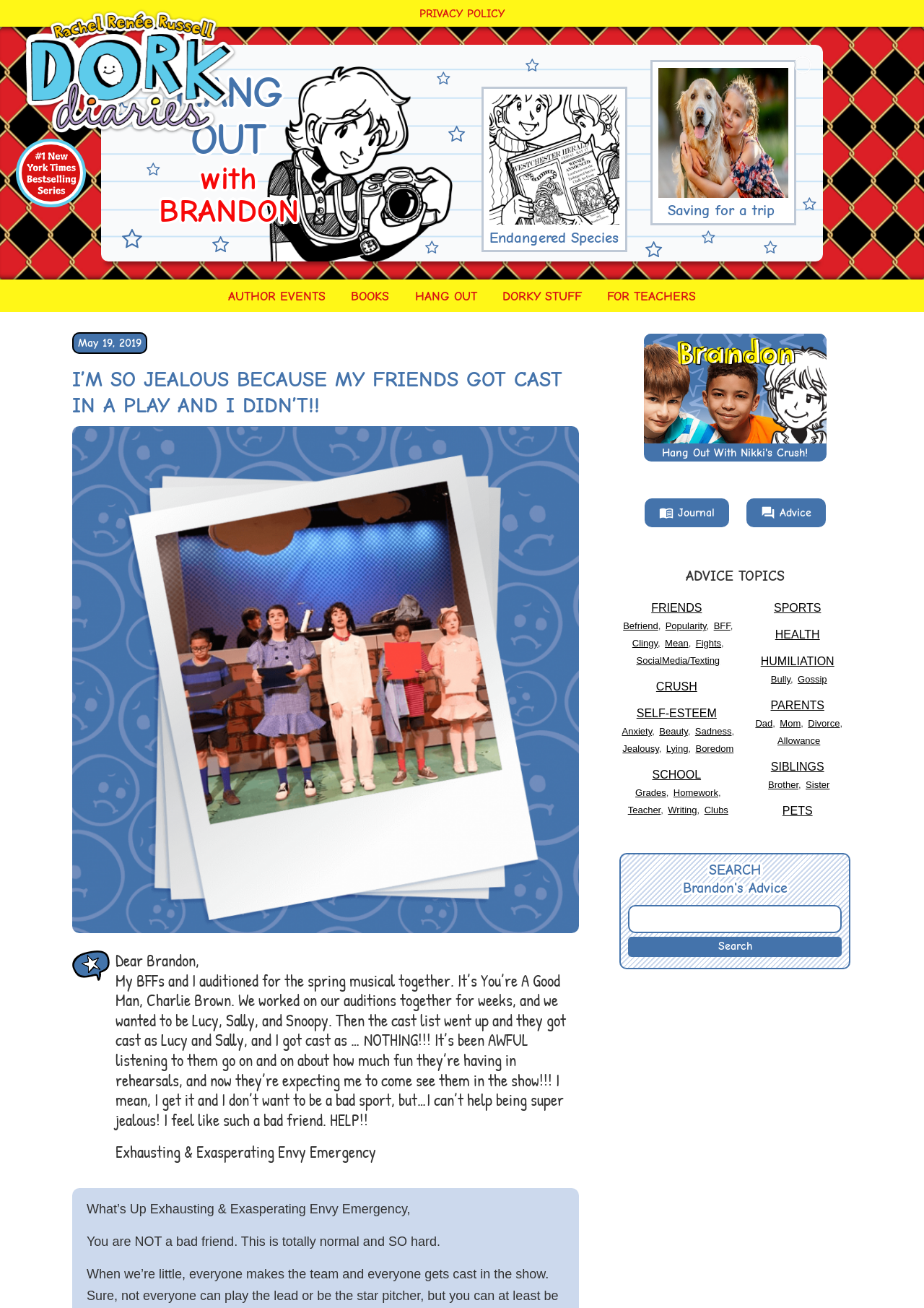What is the category of the link 'FRIENDS' in the primary sidebar?
Provide a one-word or short-phrase answer based on the image.

Advice Topics